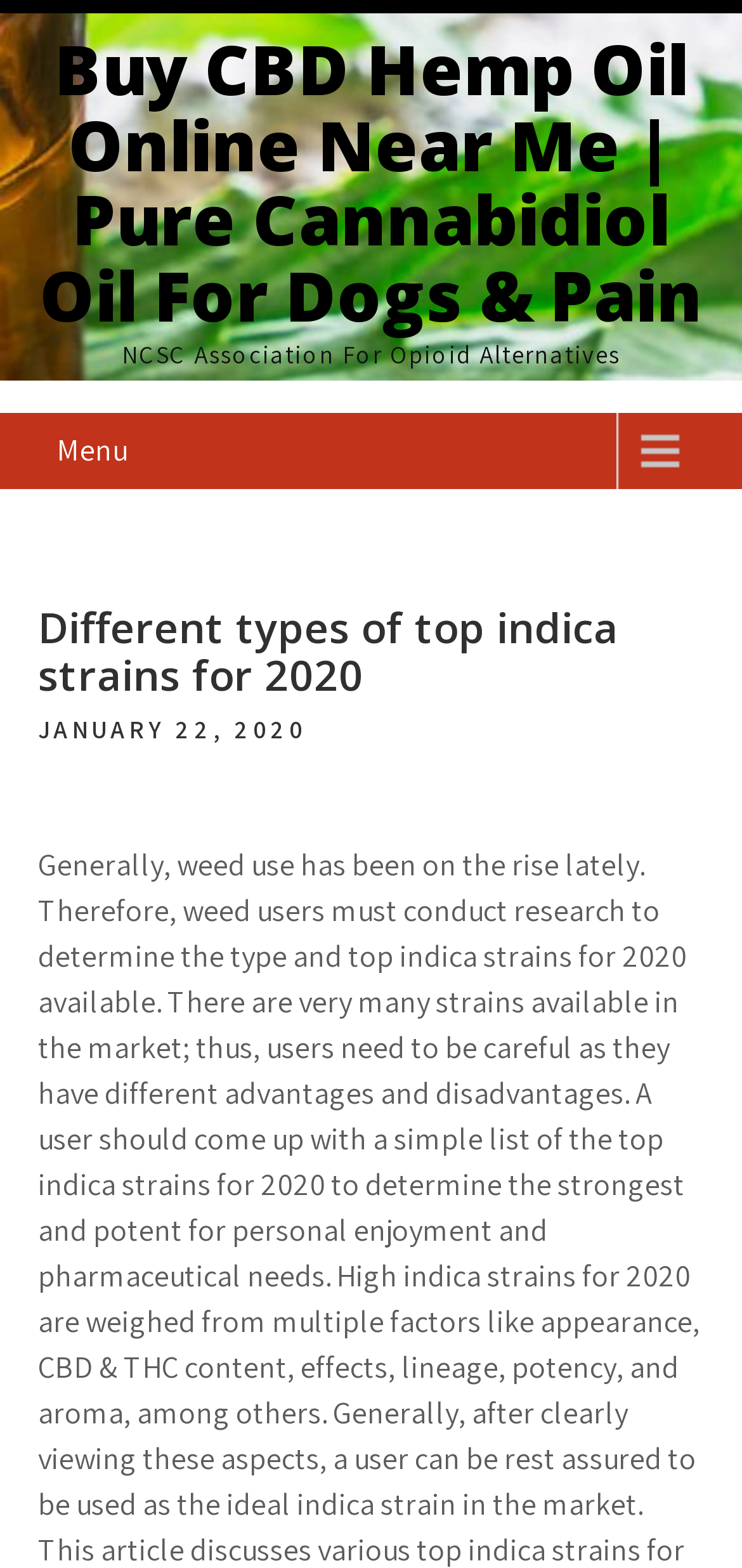Please find the bounding box for the following UI element description. Provide the coordinates in (top-left x, top-left y, bottom-right x, bottom-right y) format, with values between 0 and 1: Menu

[0.051, 0.264, 0.949, 0.312]